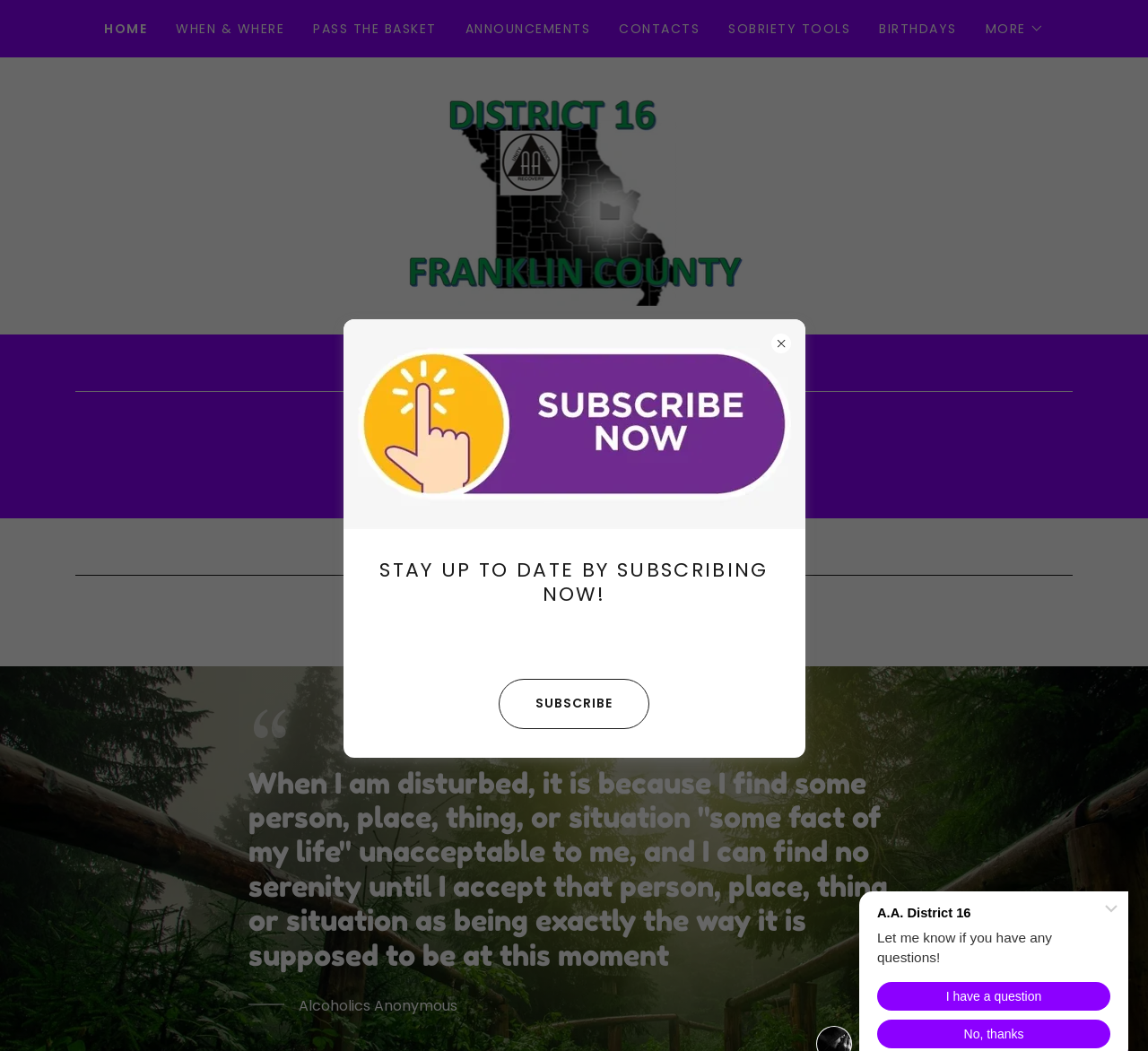Show the bounding box coordinates for the element that needs to be clicked to execute the following instruction: "Click the PASS THE BASKET link". Provide the coordinates in the form of four float numbers between 0 and 1, i.e., [left, top, right, bottom].

[0.268, 0.012, 0.385, 0.043]